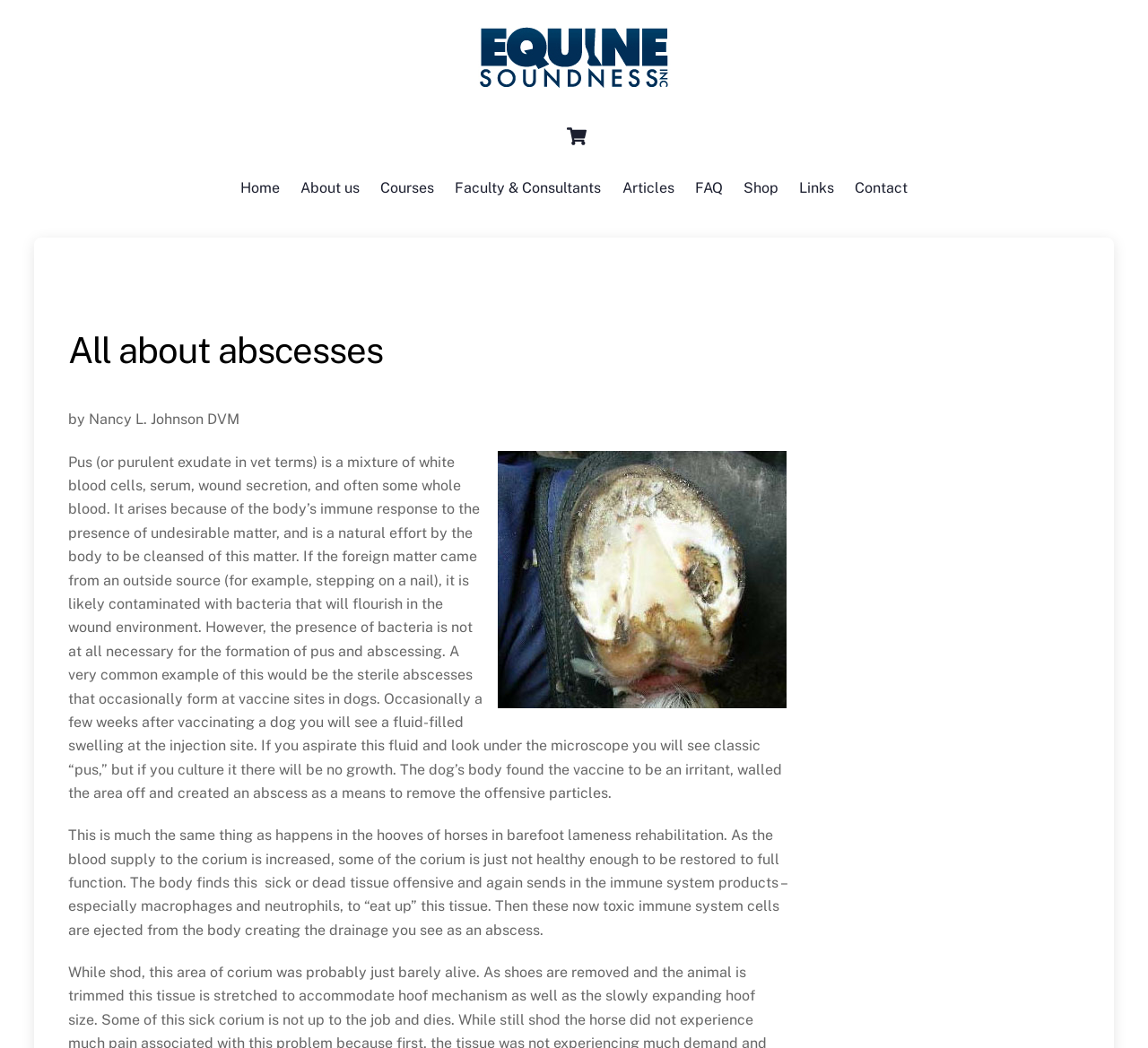Find the bounding box coordinates for the element that must be clicked to complete the instruction: "Go to the 'Courses' section". The coordinates should be four float numbers between 0 and 1, indicated as [left, top, right, bottom].

[0.324, 0.16, 0.386, 0.199]